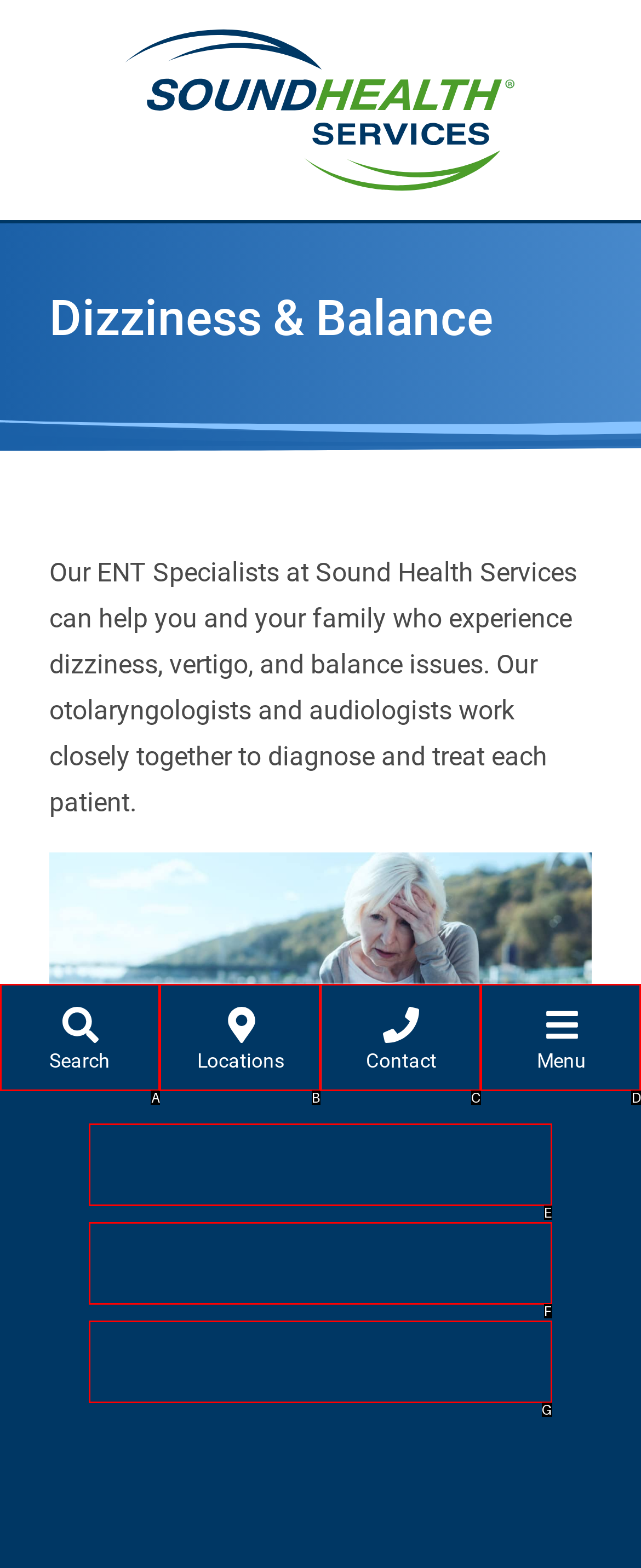Match the HTML element to the description: Contact. Answer with the letter of the correct option from the provided choices.

C